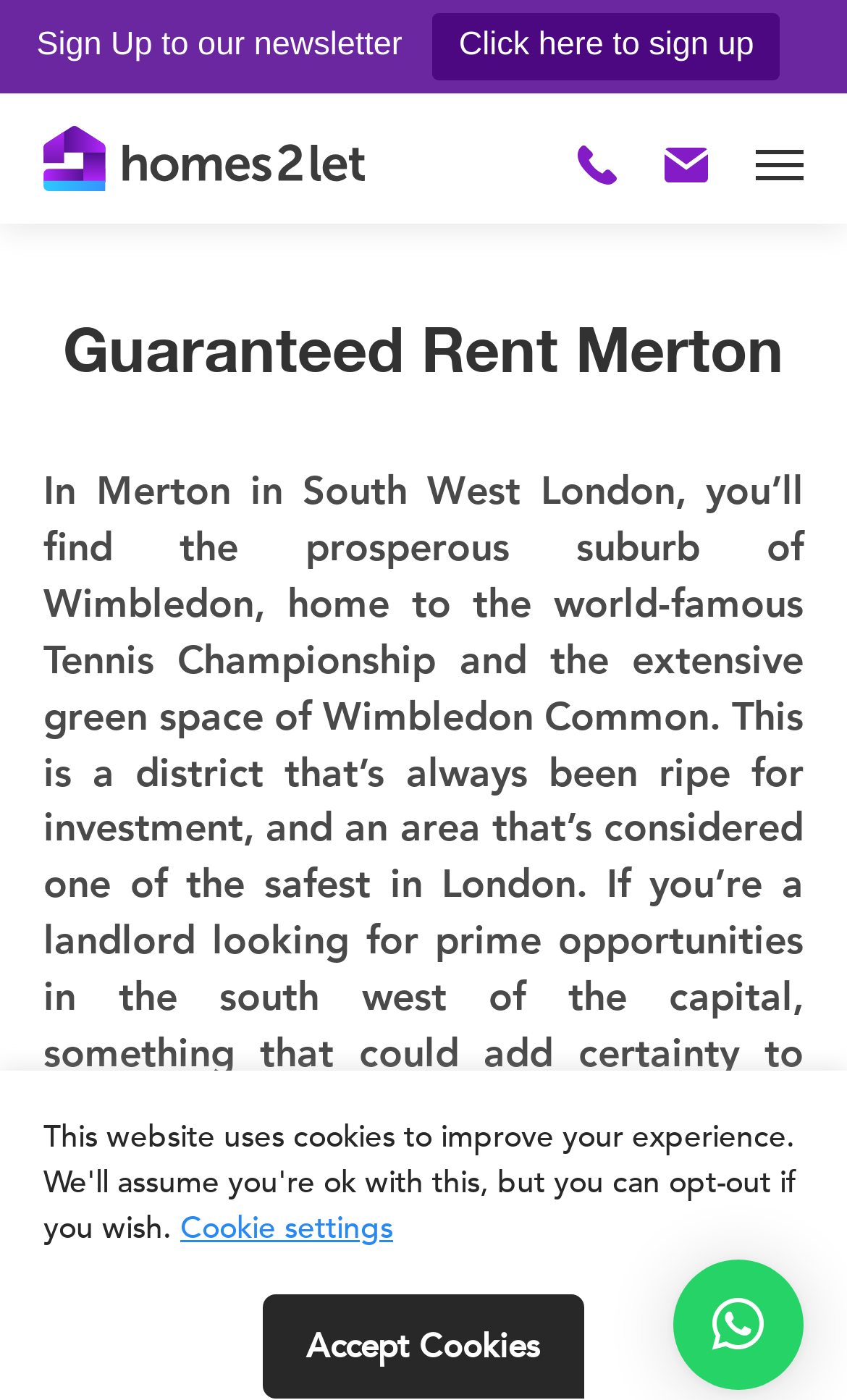Reply to the question with a single word or phrase:
What is the location of the prosperous suburb mentioned?

Wimbledon